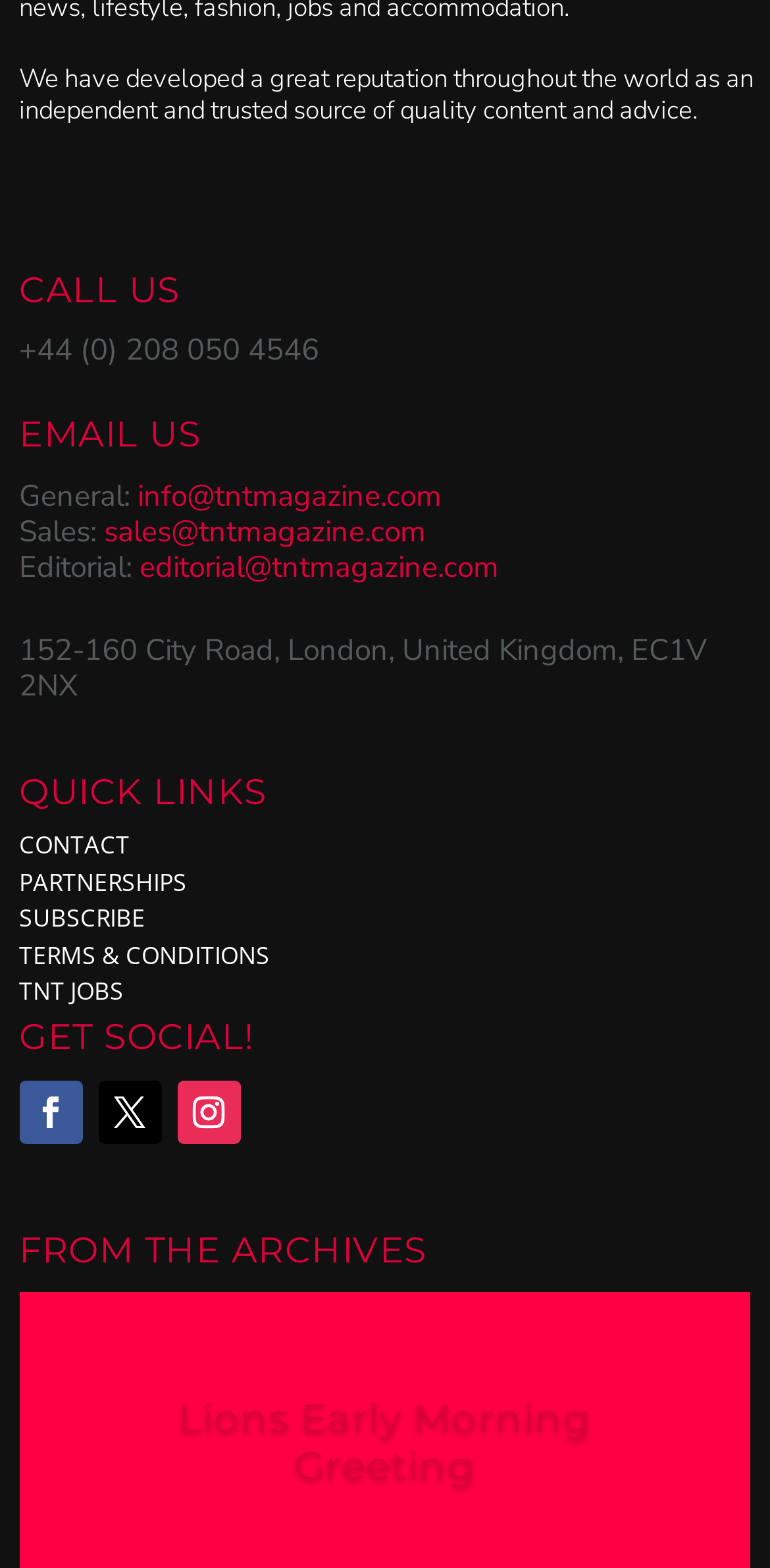What is the address of the company?
Give a detailed explanation using the information visible in the image.

I found the address by looking at the text below the 'EMAIL US' section, where it is listed as '152-160 City Road, London, United Kingdom, EC1V 2NX'.